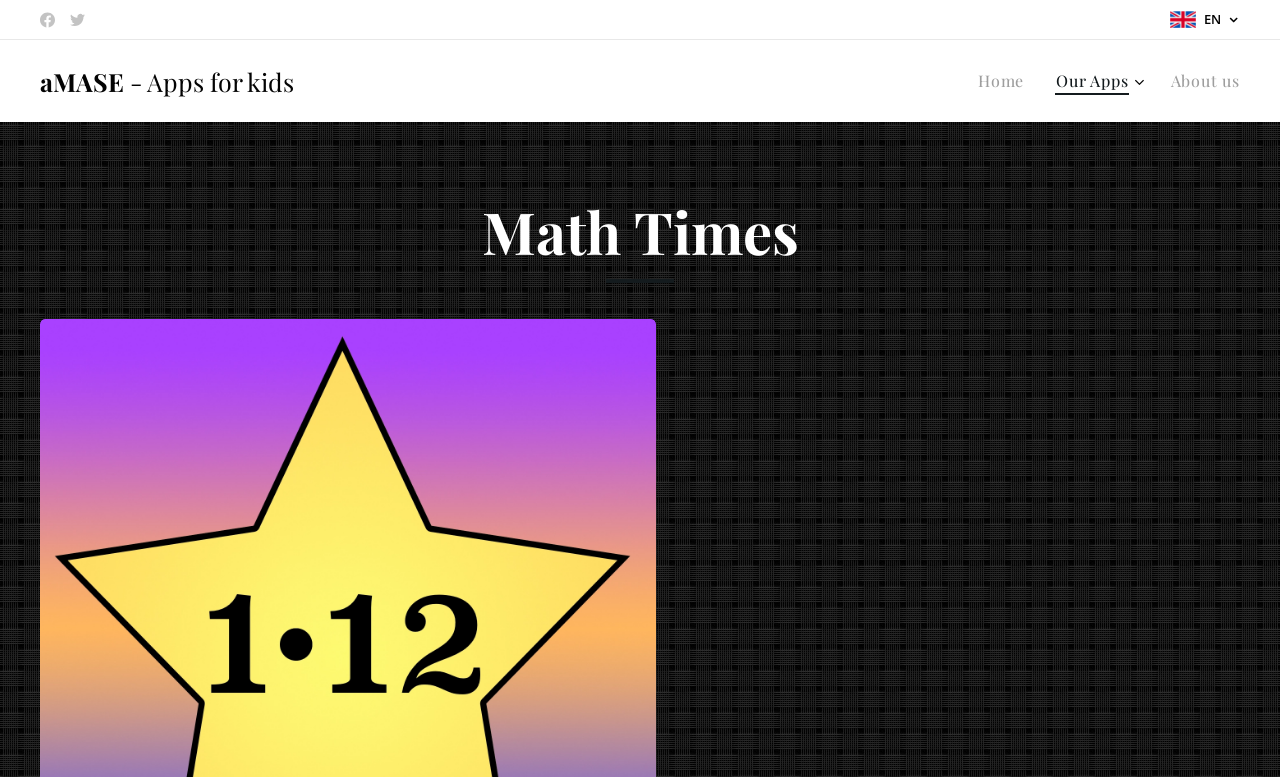Given the content of the image, can you provide a detailed answer to the question?
What is the language of the webpage?

I looked at the top-right corner of the webpage and found a static text 'EN', which indicates that the language of the webpage is English.